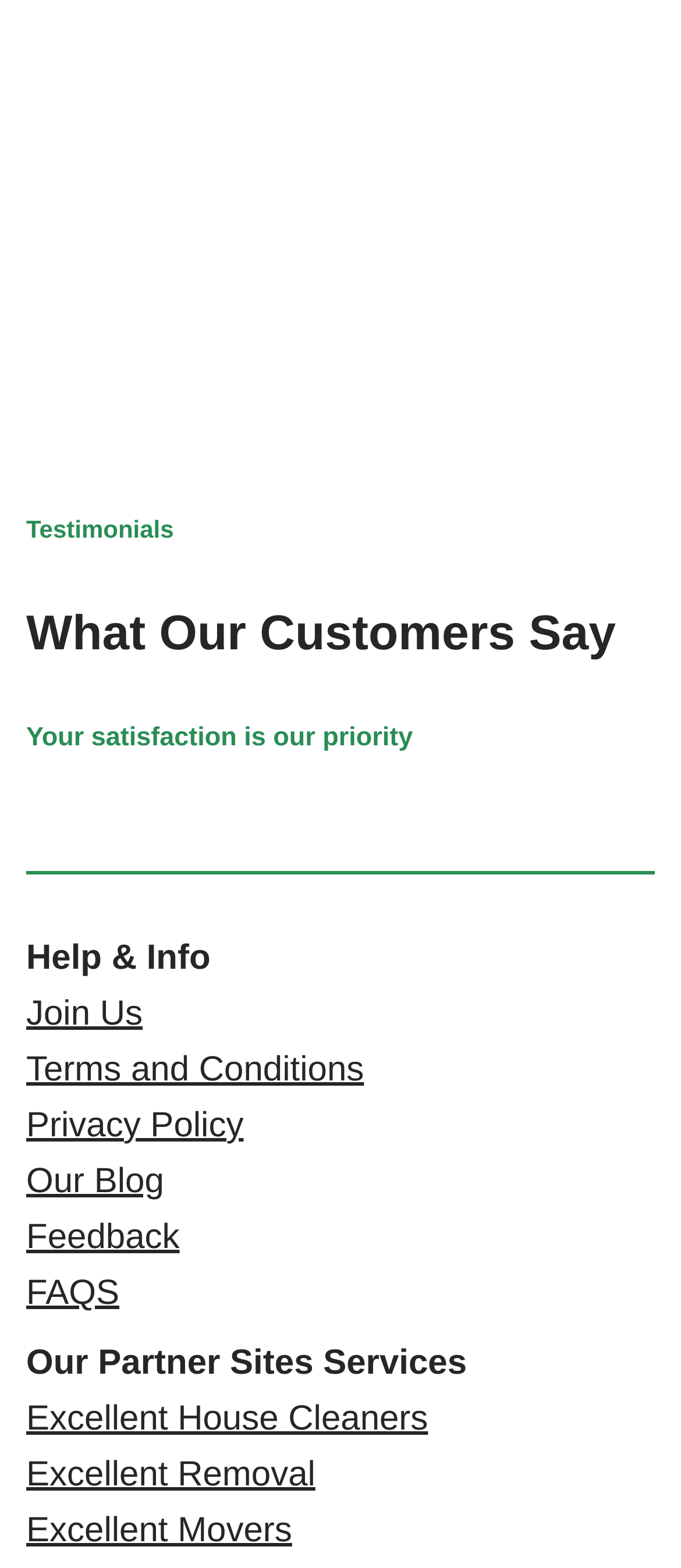Find the UI element described as: "Join Us" and predict its bounding box coordinates. Ensure the coordinates are four float numbers between 0 and 1, [left, top, right, bottom].

[0.038, 0.635, 0.209, 0.659]